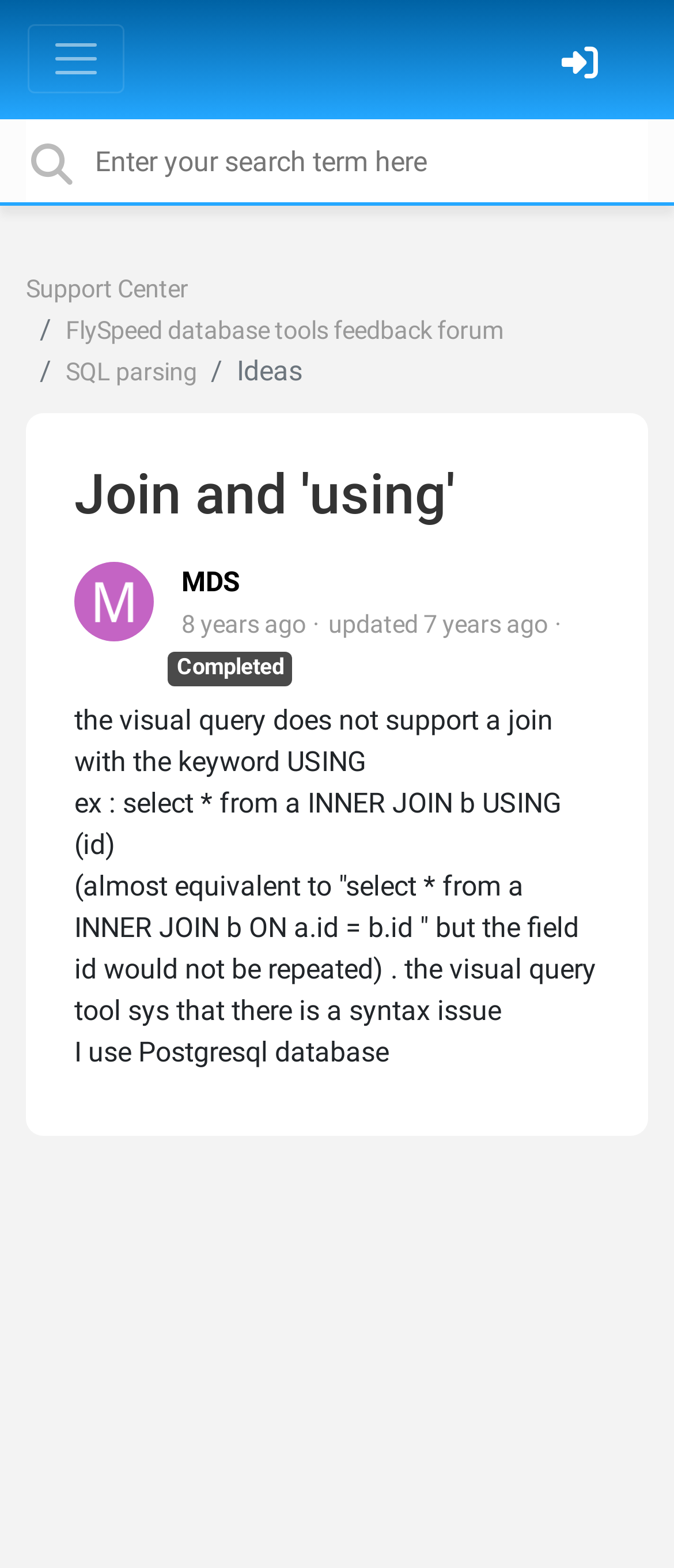Please provide the bounding box coordinate of the region that matches the element description: New reply. Coordinates should be in the format (top-left x, top-left y, bottom-right x, bottom-right y) and all values should be between 0 and 1.

[0.038, 0.893, 0.962, 0.938]